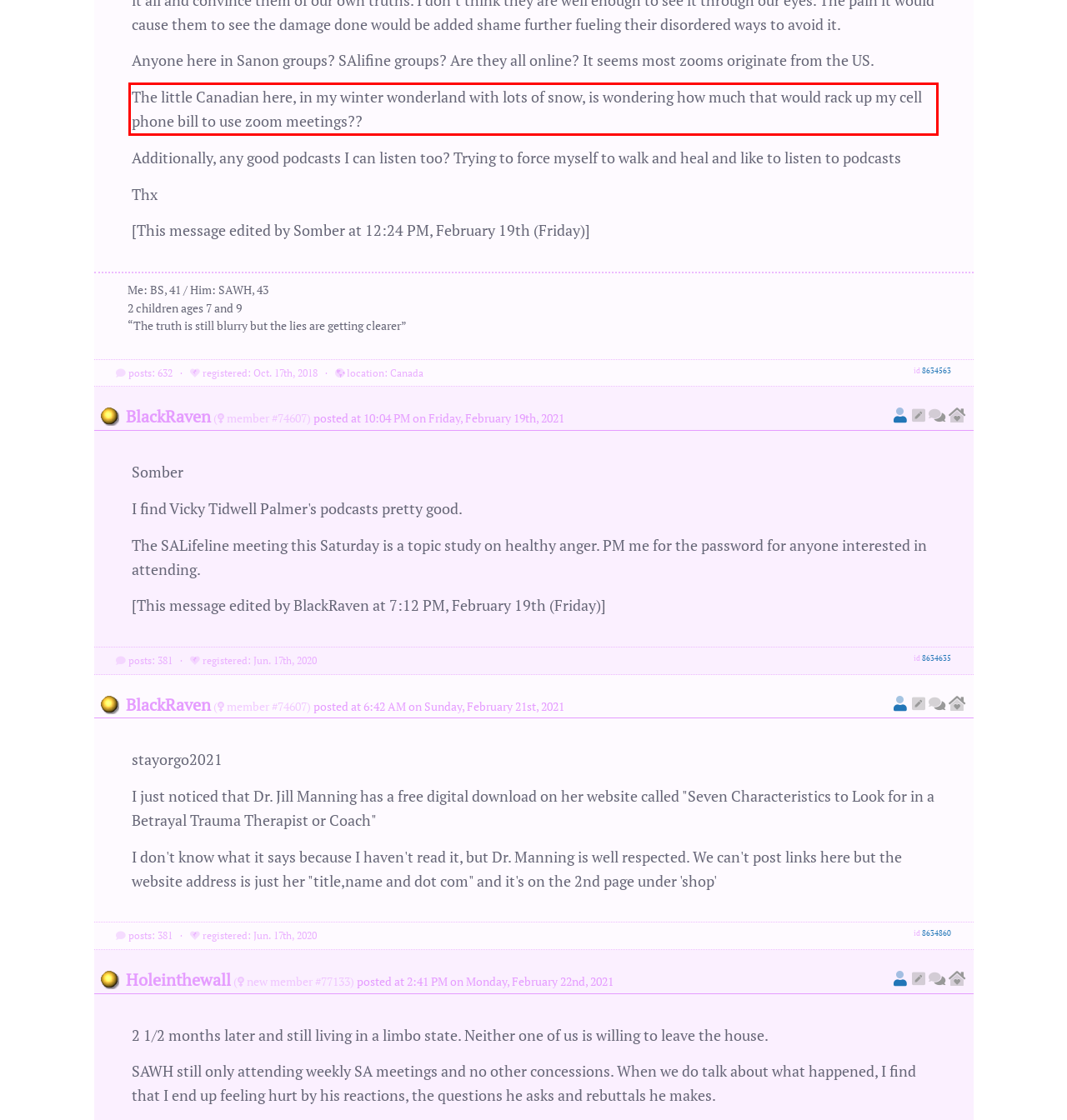Given a webpage screenshot, locate the red bounding box and extract the text content found inside it.

The little Canadian here, in my winter wonderland with lots of snow, is wondering how much that would rack up my cell phone bill to use zoom meetings??